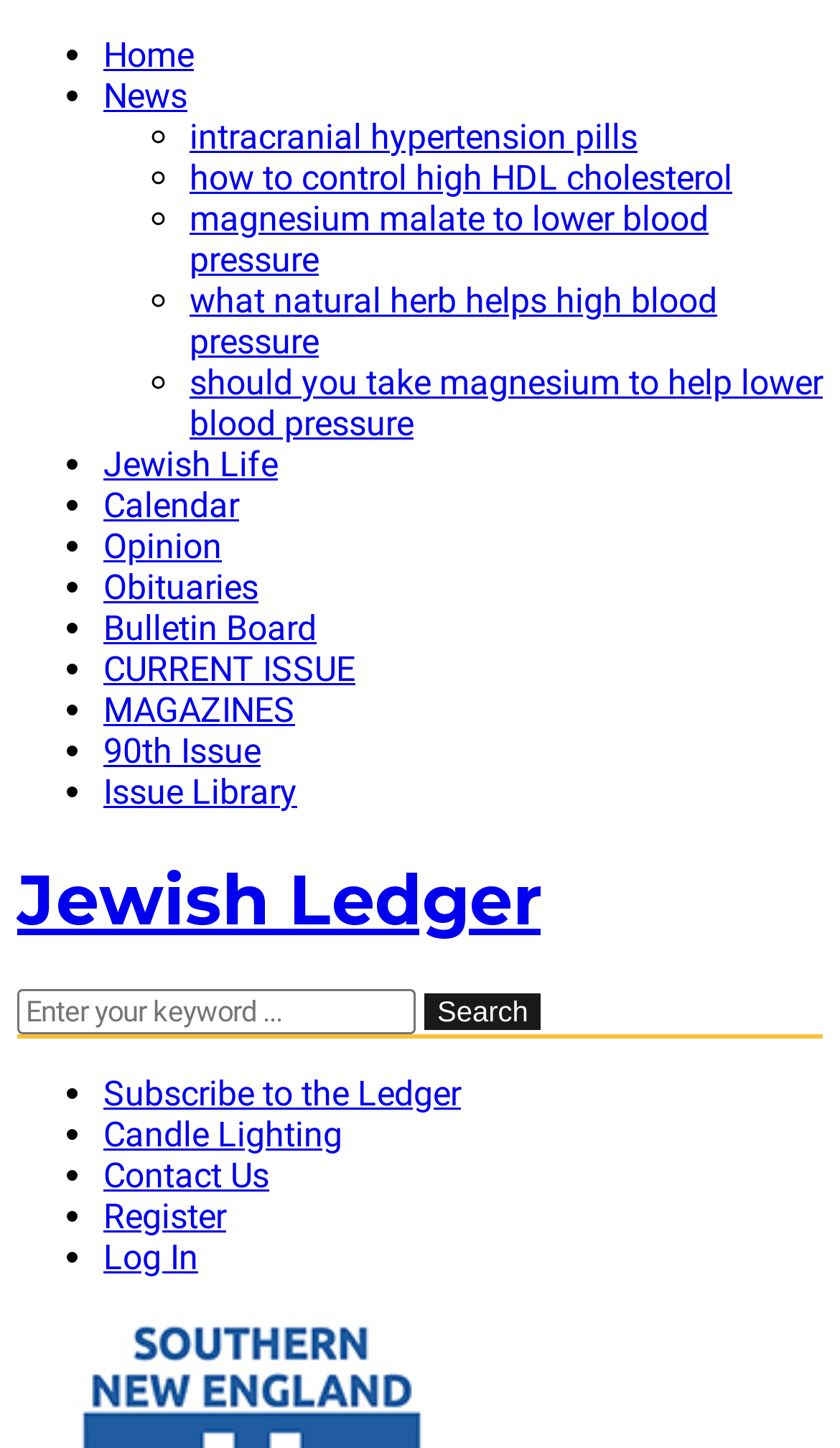Identify the bounding box coordinates of the region that should be clicked to execute the following instruction: "View presentations".

None